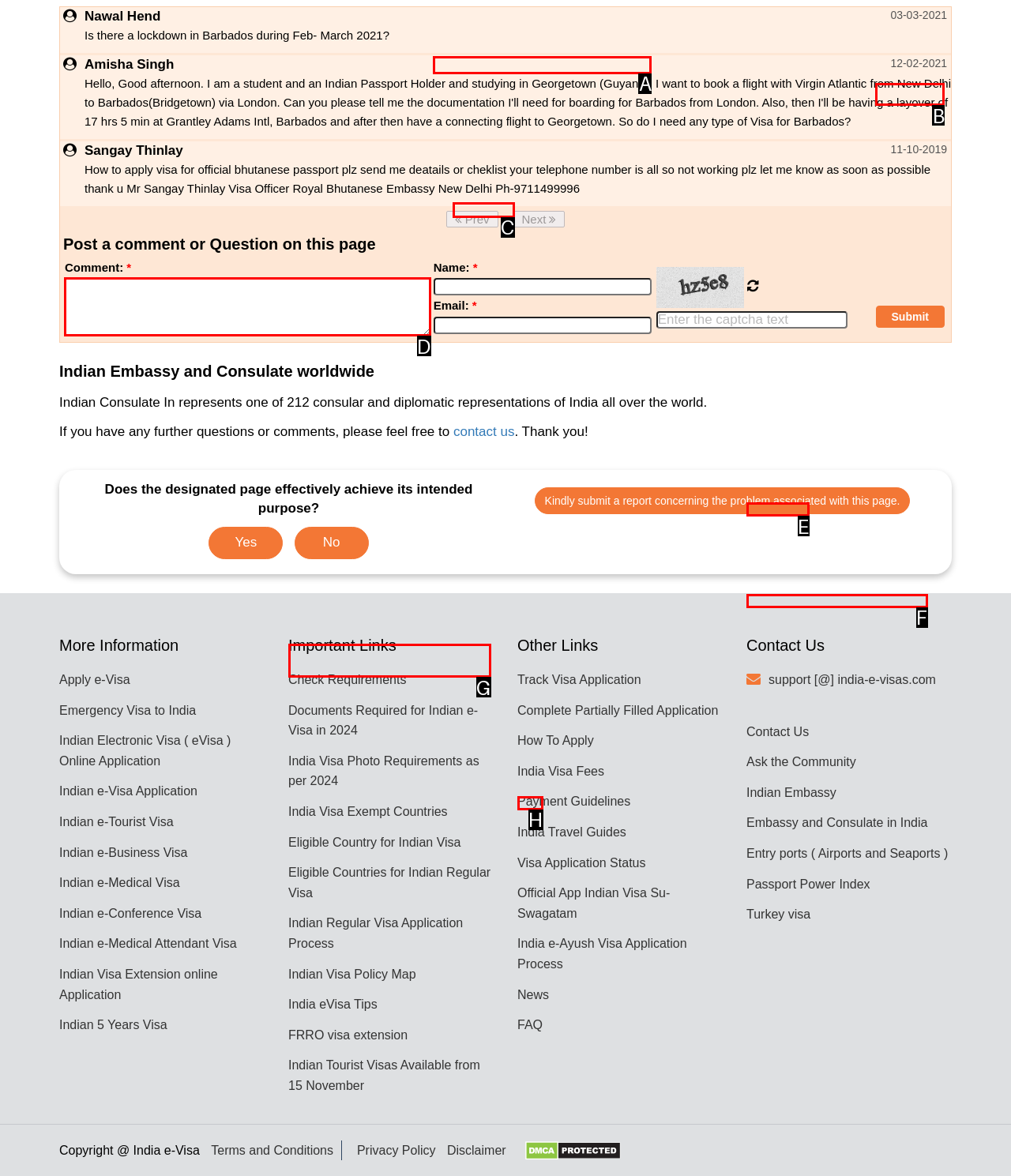Based on the task: Submit a comment or question, which UI element should be clicked? Answer with the letter that corresponds to the correct option from the choices given.

D